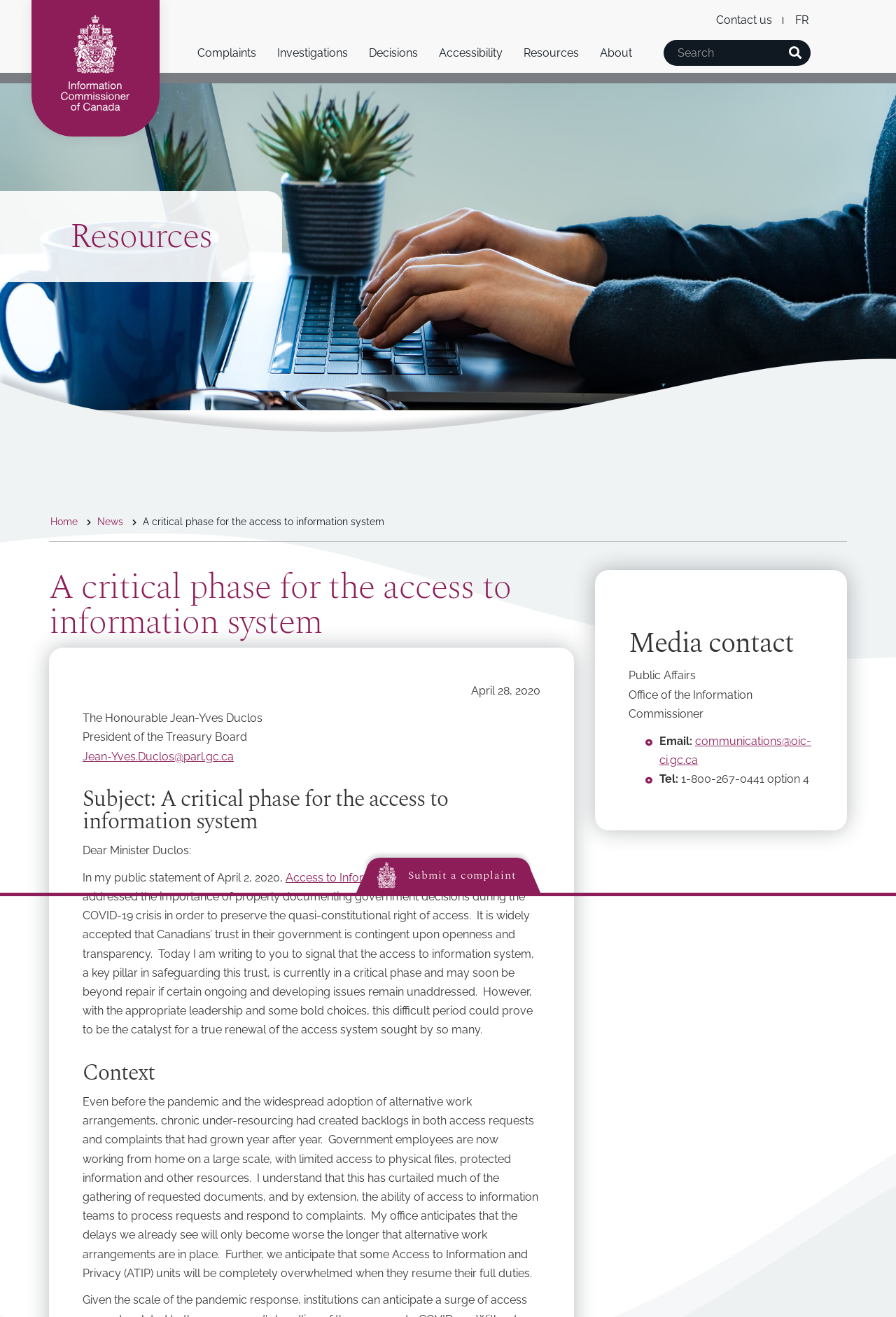What is the title of the navigation menu with links 'Complaints', 'How the OIC can help', etc.?
Using the image as a reference, answer with just one word or a short phrase.

Main navigation